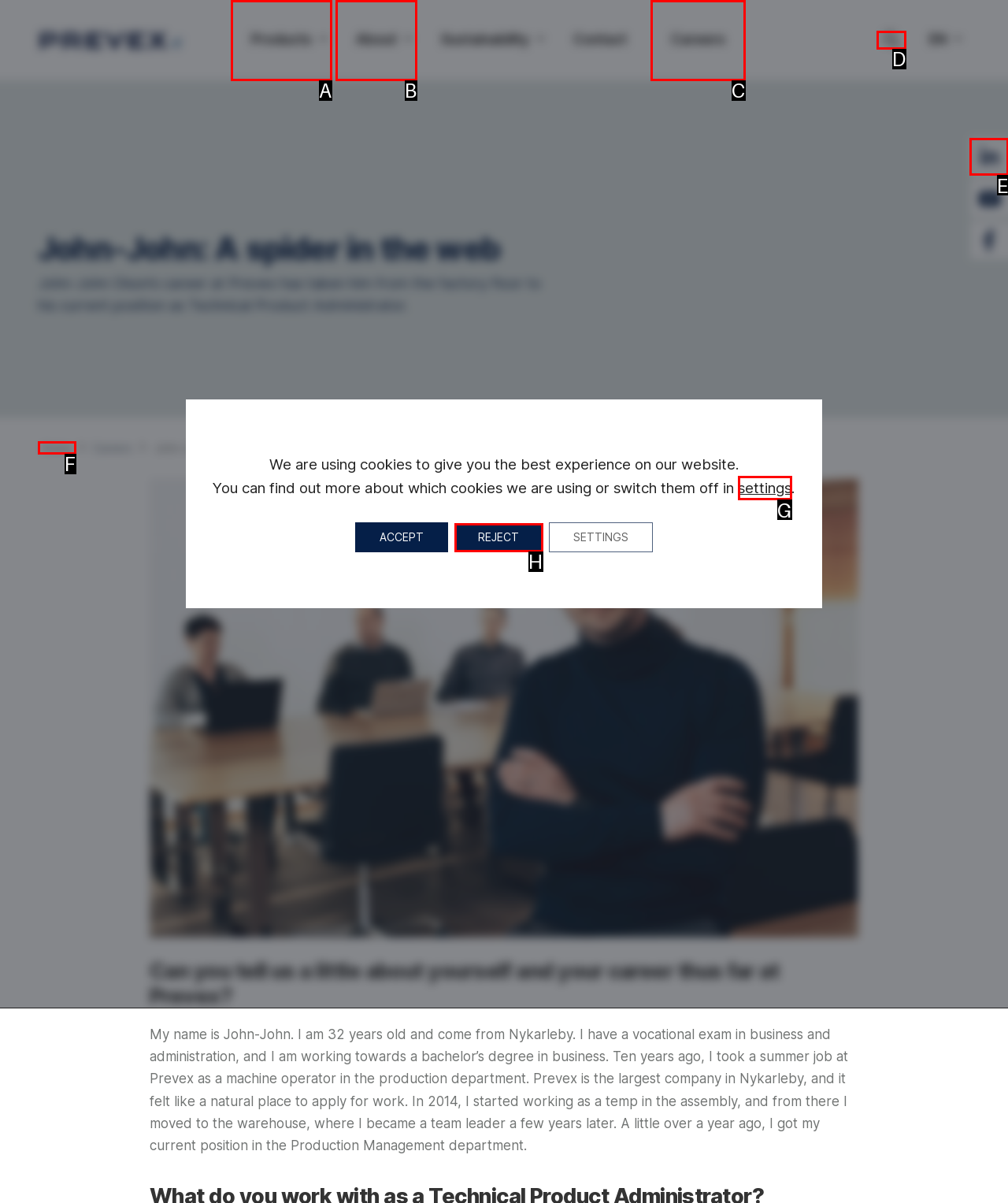Which option should be clicked to execute the following task: Navigate to Home page? Respond with the letter of the selected option.

None